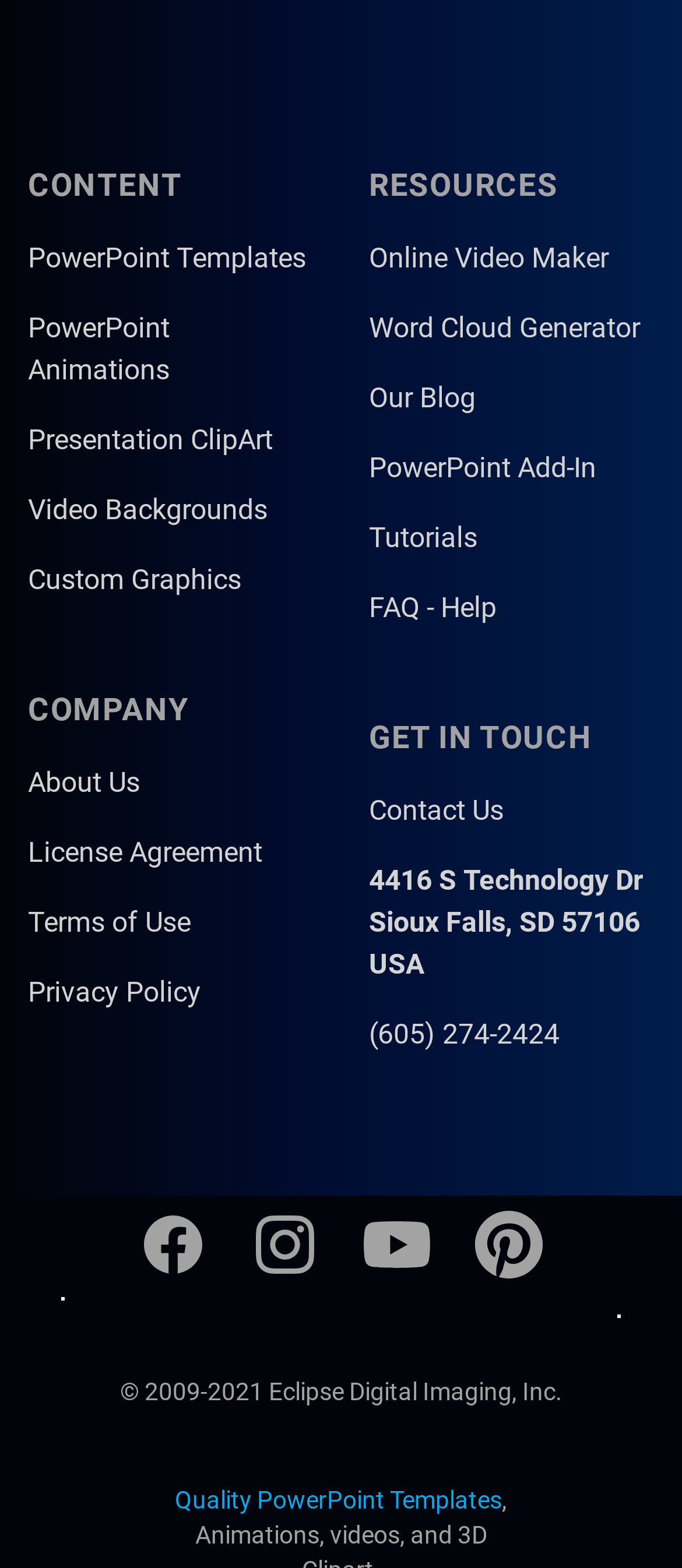What is the address of the company?
Please use the image to deliver a detailed and complete answer.

In the GET IN TOUCH section, I found the company's address, which is 4416 S Technology Dr, Sioux Falls, SD 57106 USA.